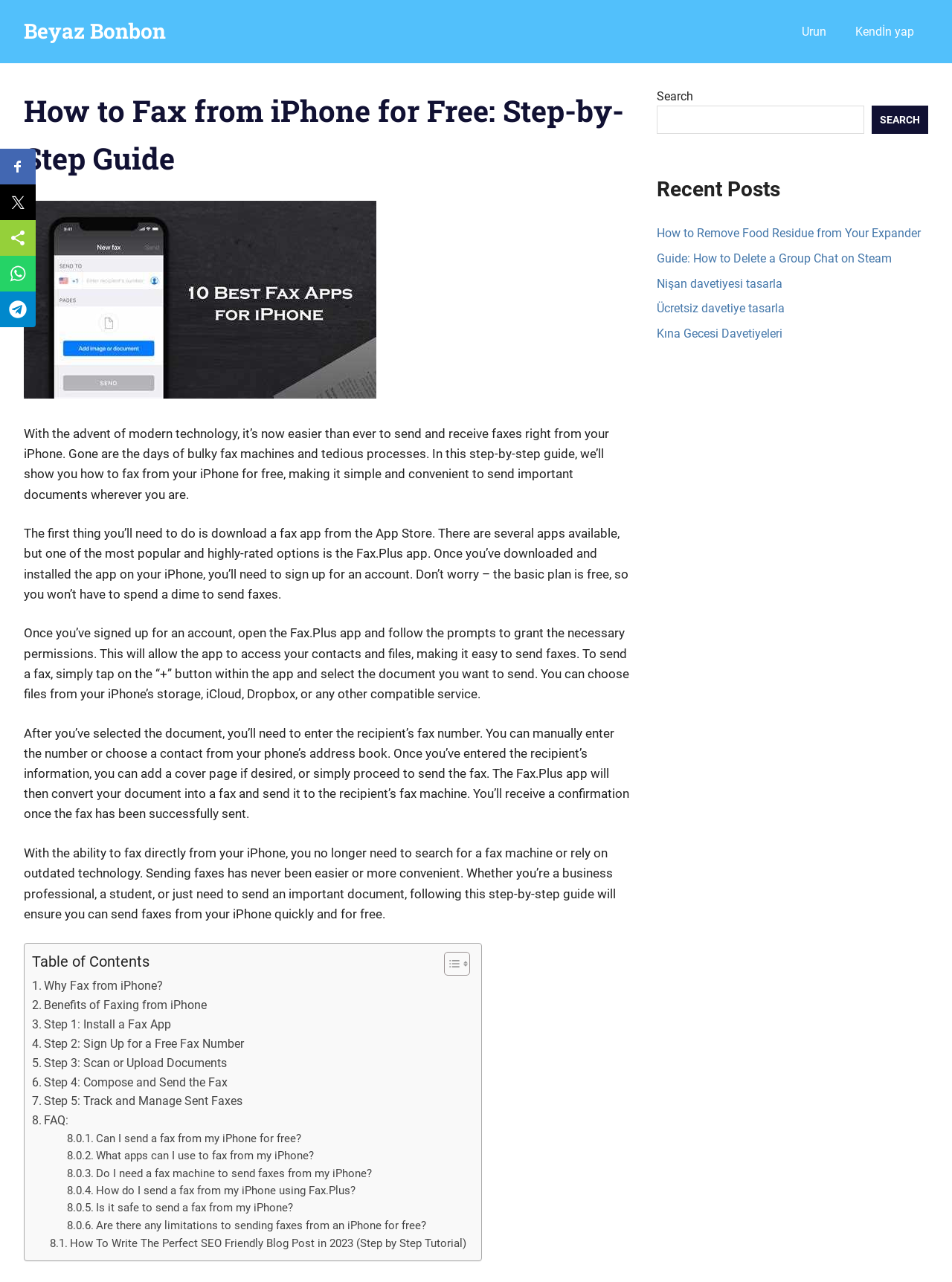Can I add a cover page to my fax?
From the image, respond with a single word or phrase.

Yes